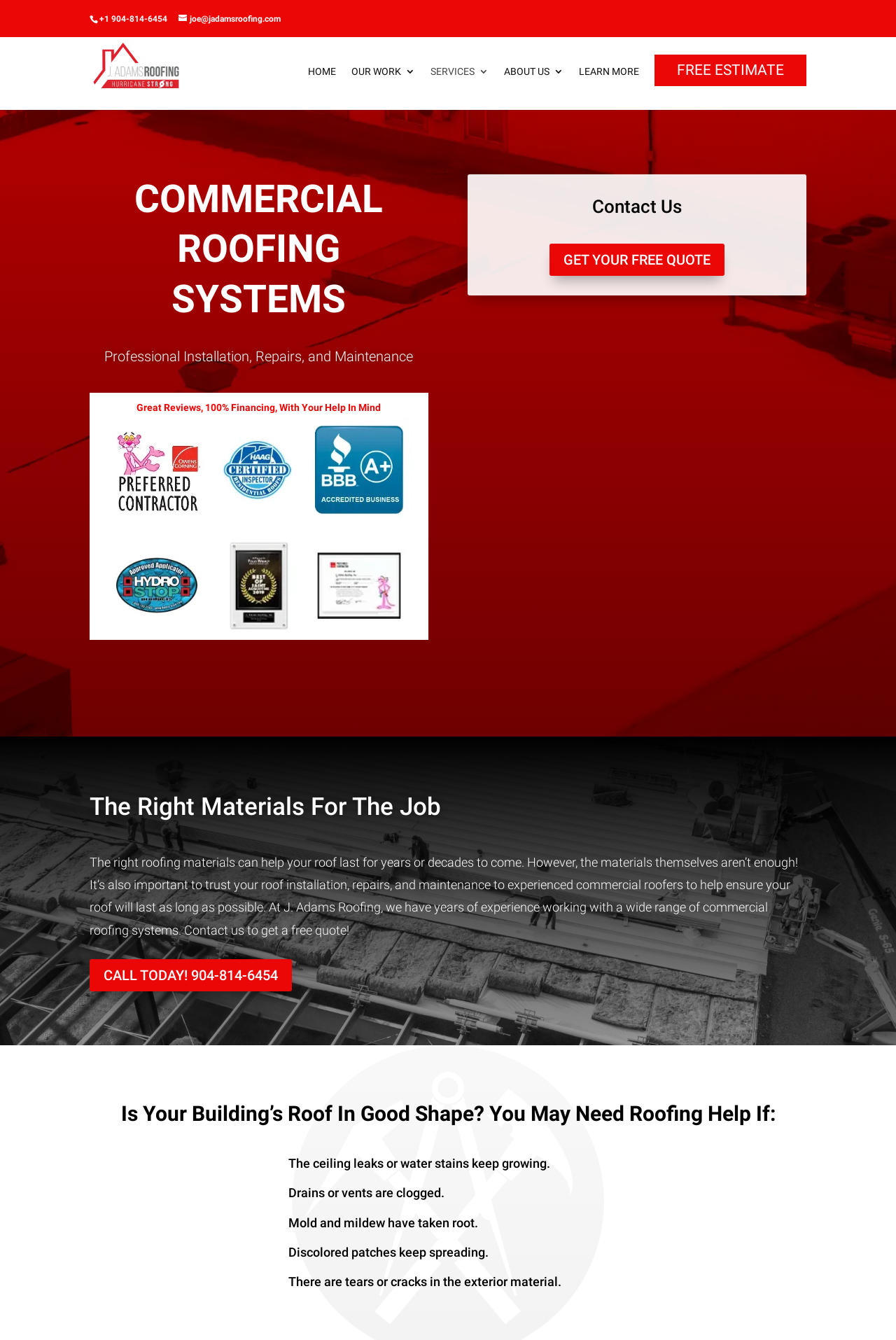Can you specify the bounding box coordinates of the area that needs to be clicked to fulfill the following instruction: "Learn more about commercial roofing systems"?

[0.646, 0.05, 0.713, 0.082]